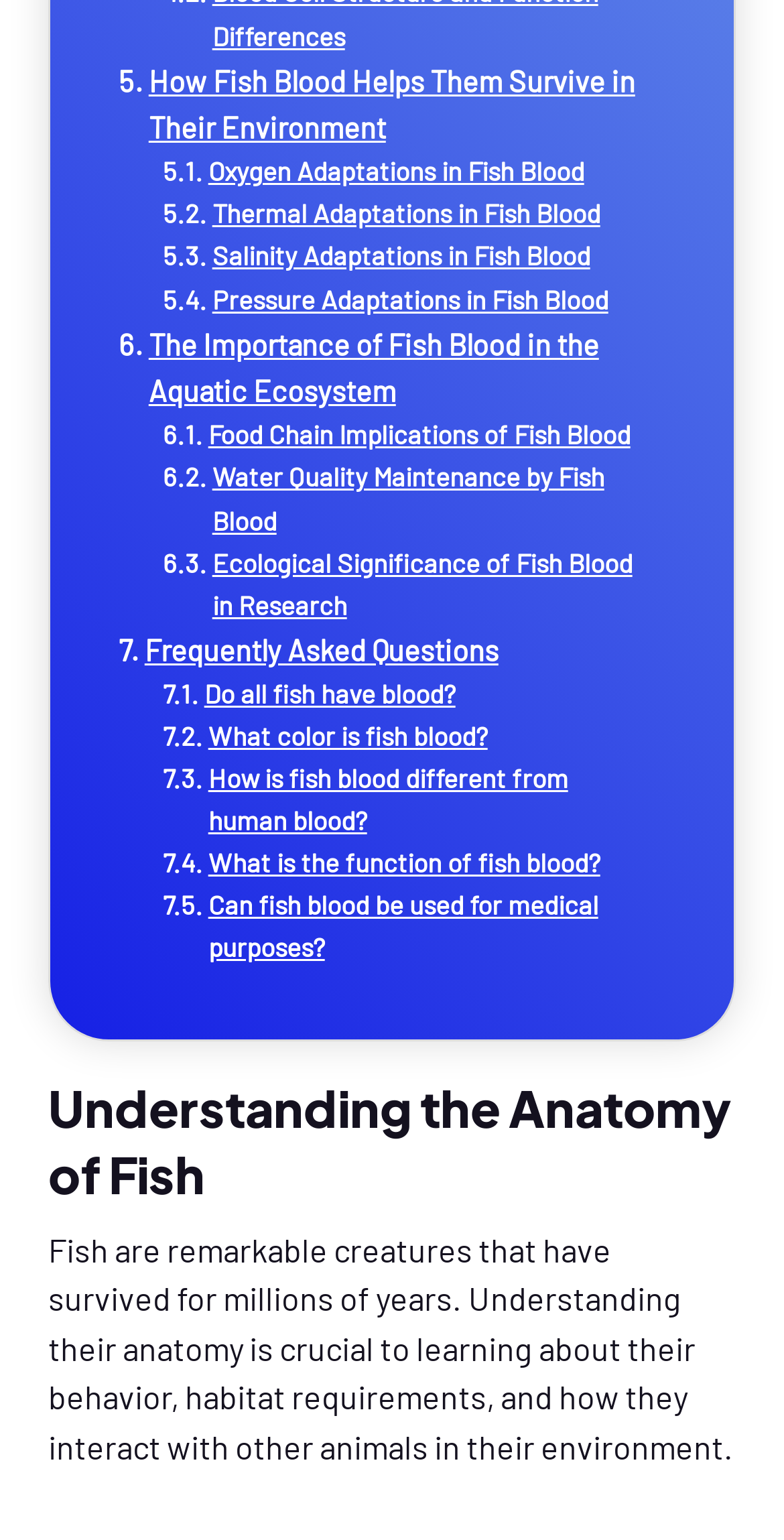Provide the bounding box coordinates of the section that needs to be clicked to accomplish the following instruction: "Explore the importance of fish blood in the aquatic ecosystem."

[0.151, 0.208, 0.823, 0.269]